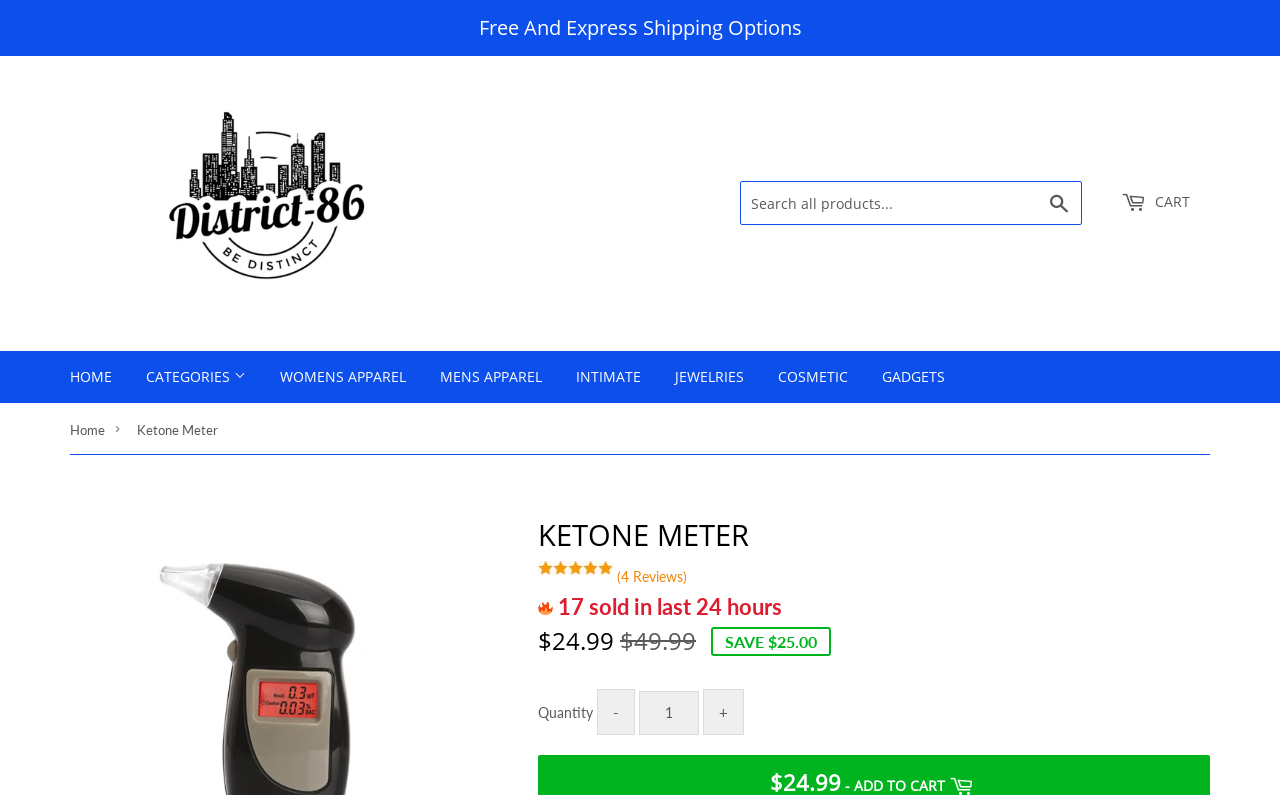What is the name of the website?
Analyze the image and deliver a detailed answer to the question.

I determined the name of the website by looking at the top-left corner of the webpage, where I found the logo and the text 'District-86'.